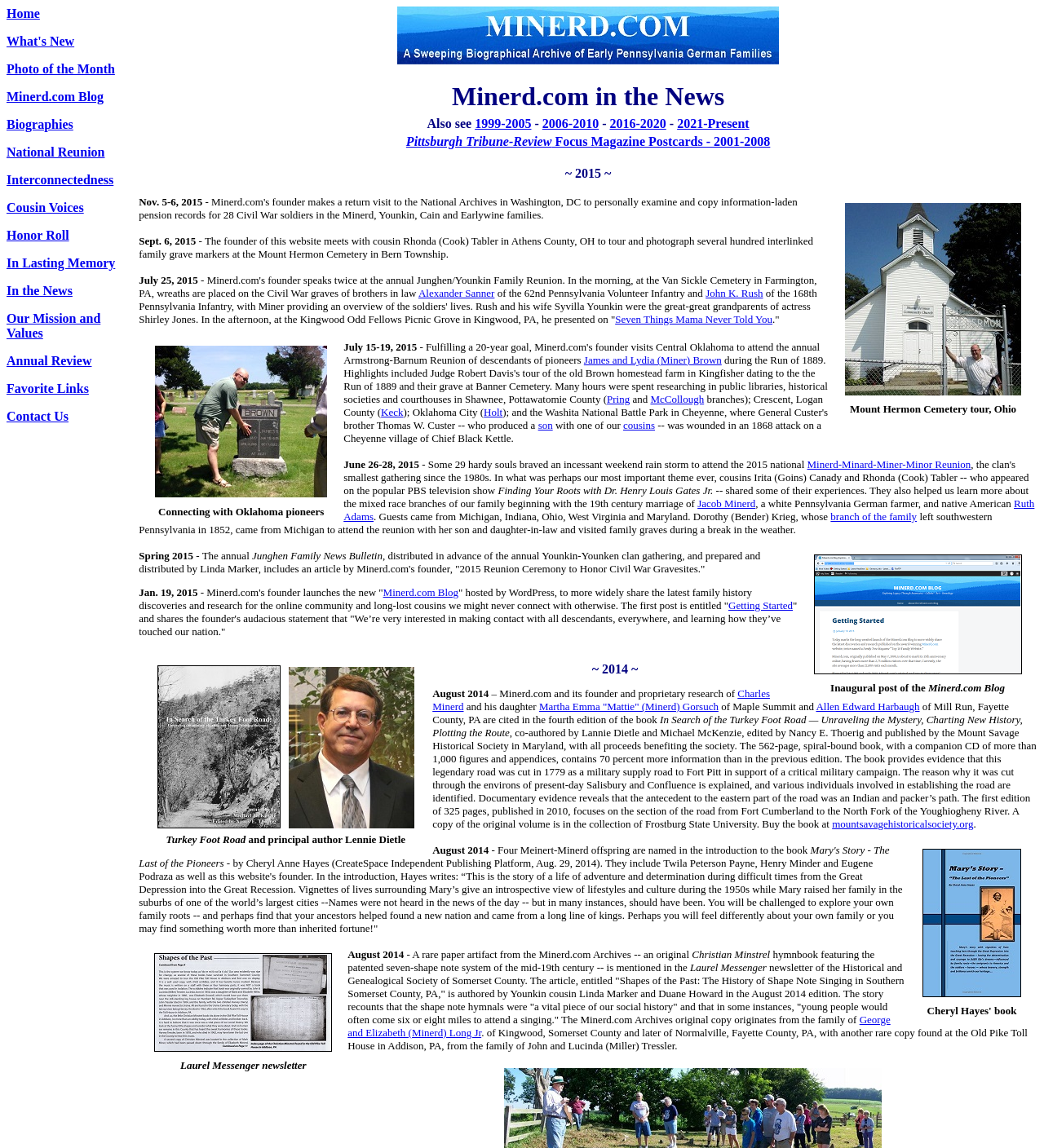Give a short answer using one word or phrase for the question:
What is the title of the second table on the webpage?

Minerd.com in the News